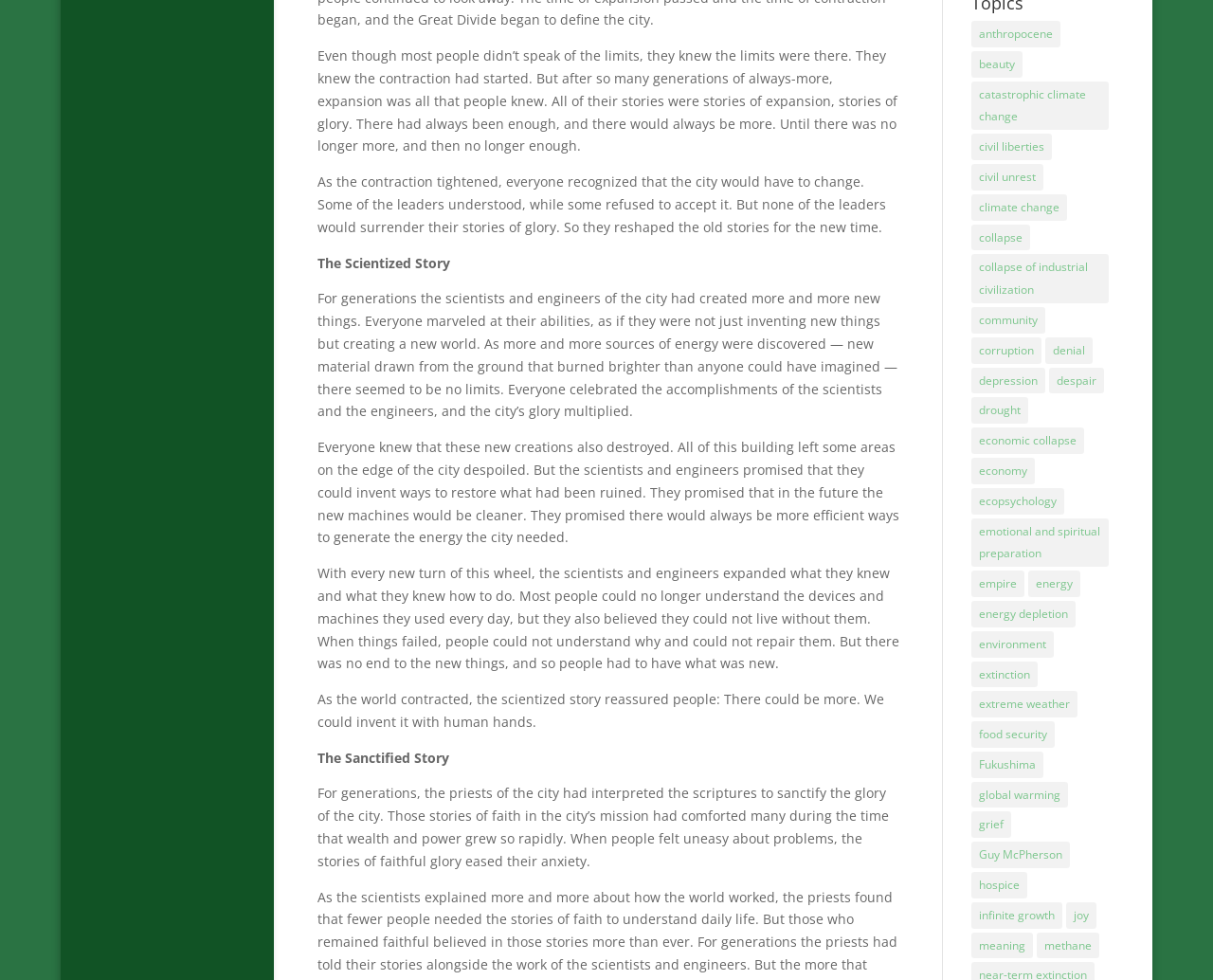Provide a short answer using a single word or phrase for the following question: 
How many links are there on the webpage?

61